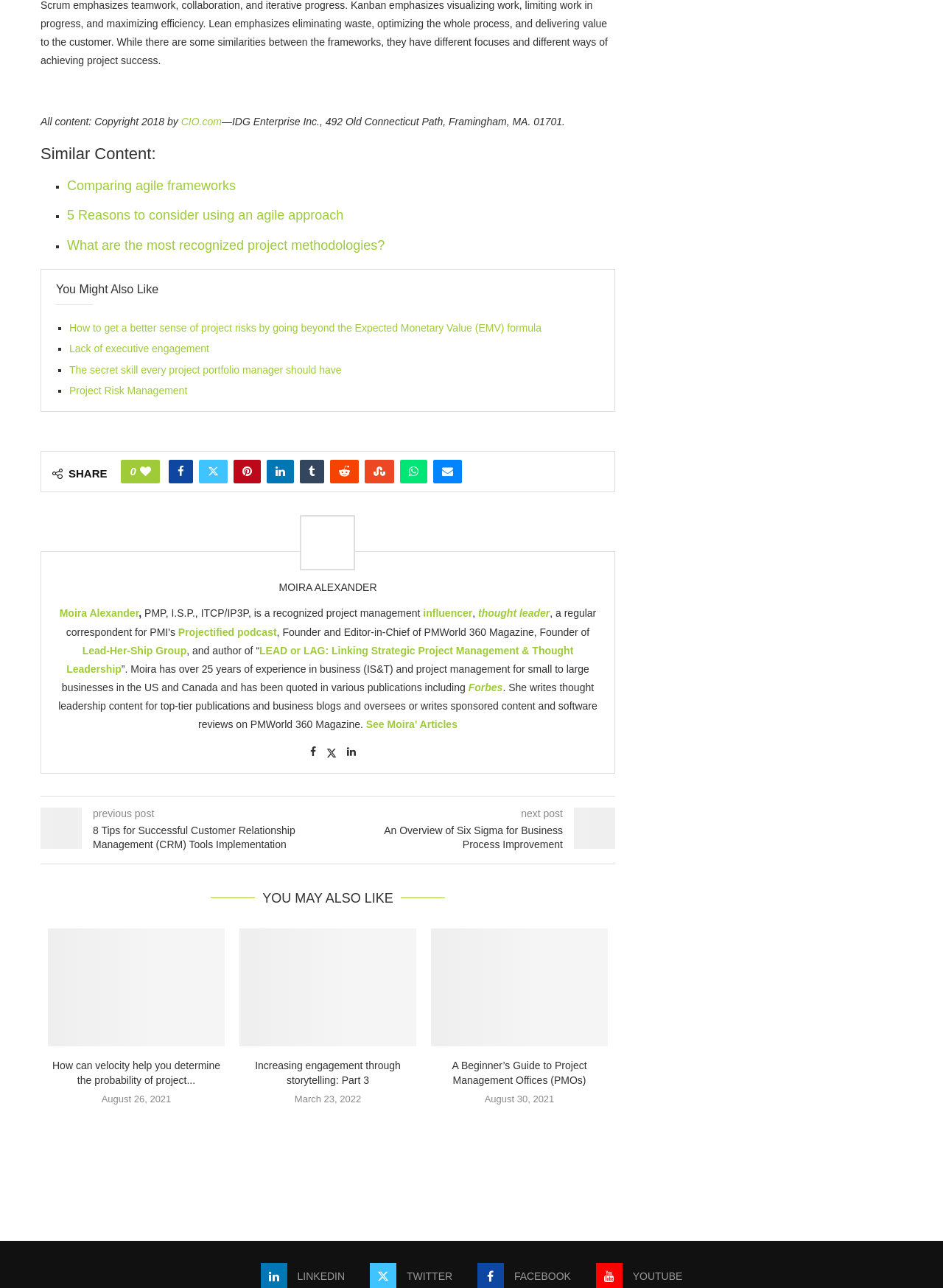What is the title of the article written by Moira Alexander?
Can you provide an in-depth and detailed response to the question?

The title of the article written by Moira Alexander can be found in the author bio section, where it is mentioned as 'author of “LEAD or LAG: Linking Strategic Project Management & Thought Leadership”'.